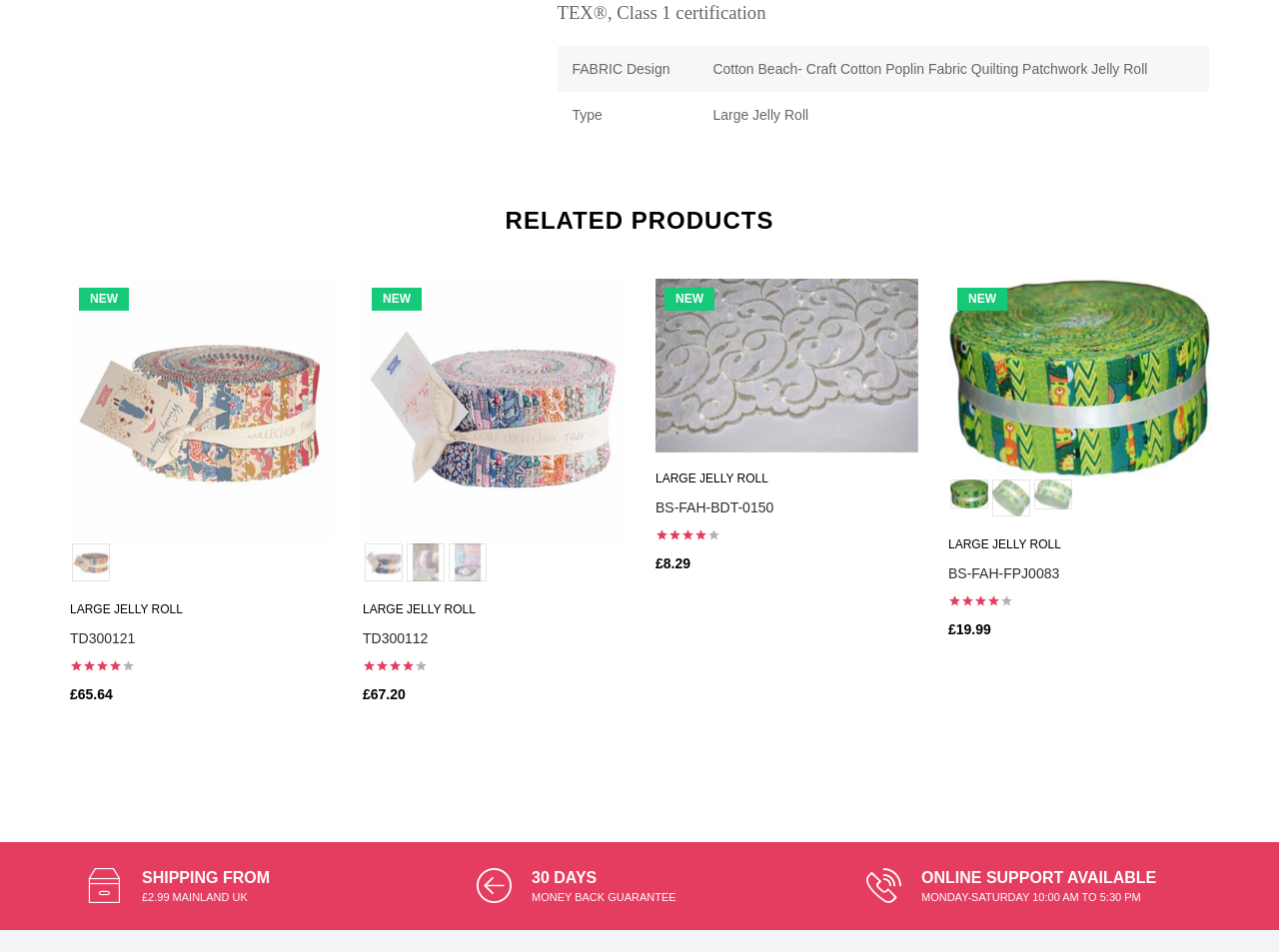Identify the bounding box coordinates of the section that should be clicked to achieve the task described: "View 'RELATED PRODUCTS'".

[0.055, 0.213, 0.945, 0.25]